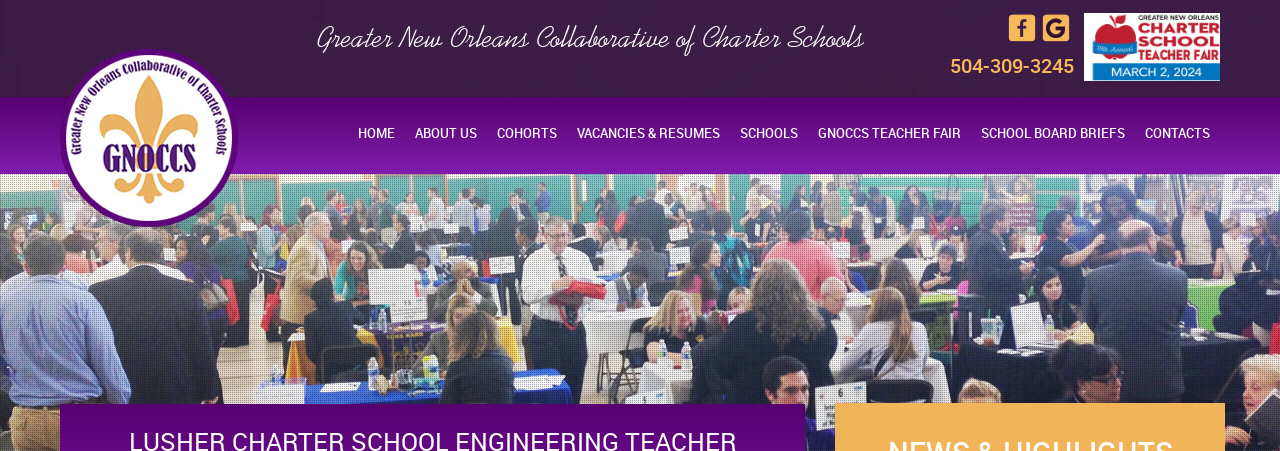Please look at the image and answer the question with a detailed explanation: What is Mr. Owen and his wife involved in during the COVID-19 pandemic?

According to the caption, Mr. Owen and his wife, Laura, are actively involved in creating personal protective equipment (PPE) for healthcare workers during the COVID-19 pandemic, reflecting their commitment to education and community service.